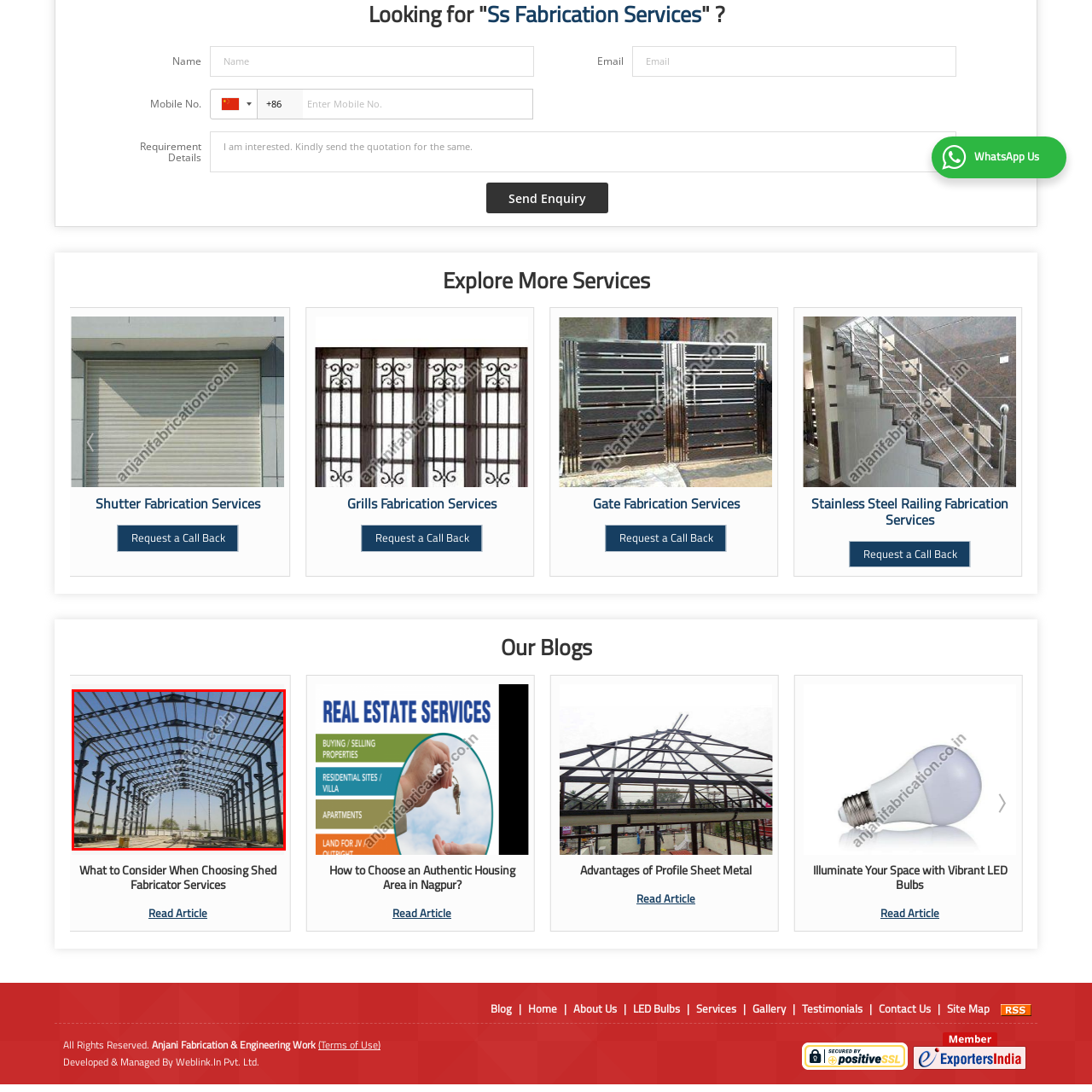Articulate a detailed description of the image inside the red frame.

The image showcases the interior of a large steel structure, highlighting its robust framework. The steel beams create an impressive arched roof, allowing for ample natural light to illuminate the space beneath. This design emphasizes both functionality and durability, making it suitable for various industrial applications. The clear blue sky above adds to the visual appeal, showcasing the potential for expansive construction projects such as warehouses or manufacturing facilities. The photograph reflects the strength and versatility of modern steel fabrication, as indicated by the associated resources for fabrication services.